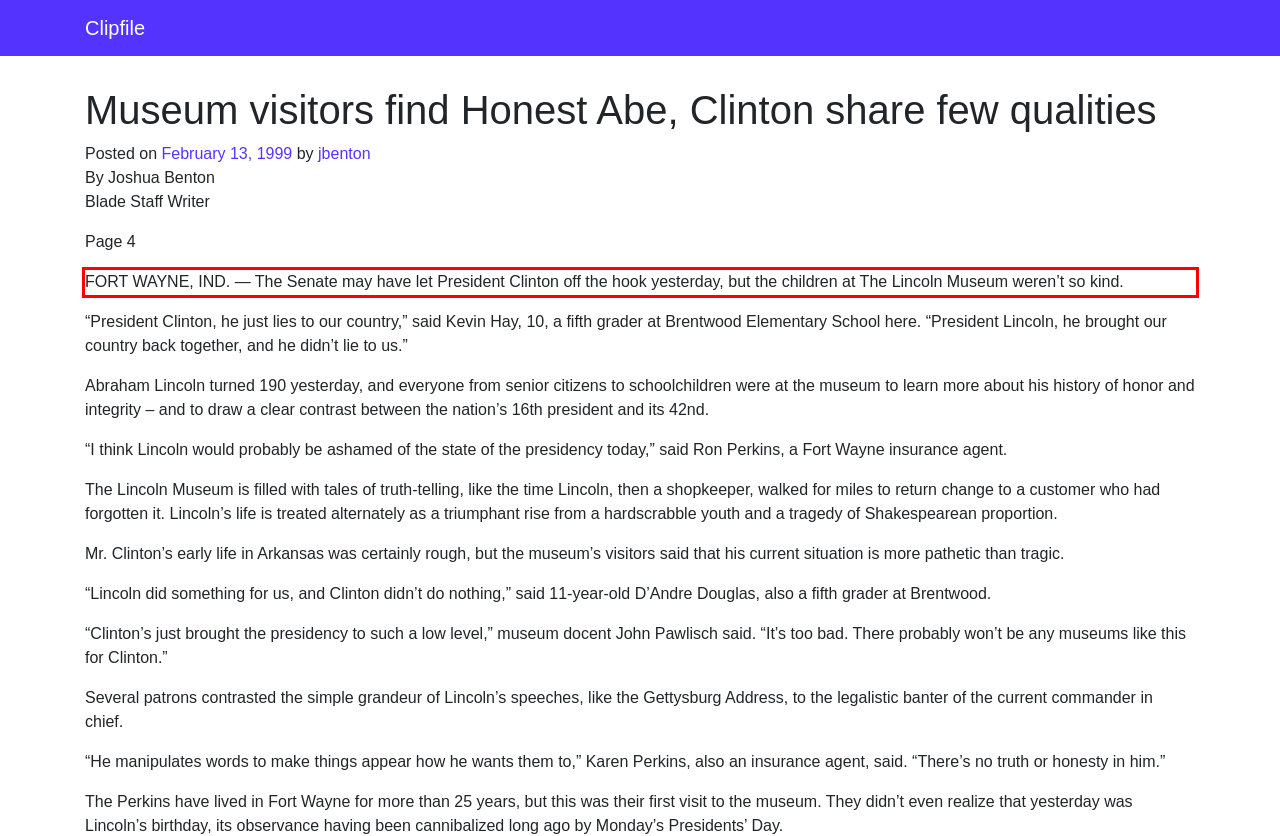From the provided screenshot, extract the text content that is enclosed within the red bounding box.

FORT WAYNE, IND. — The Senate may have let President Clinton off the hook yesterday, but the children at The Lincoln Museum weren’t so kind.